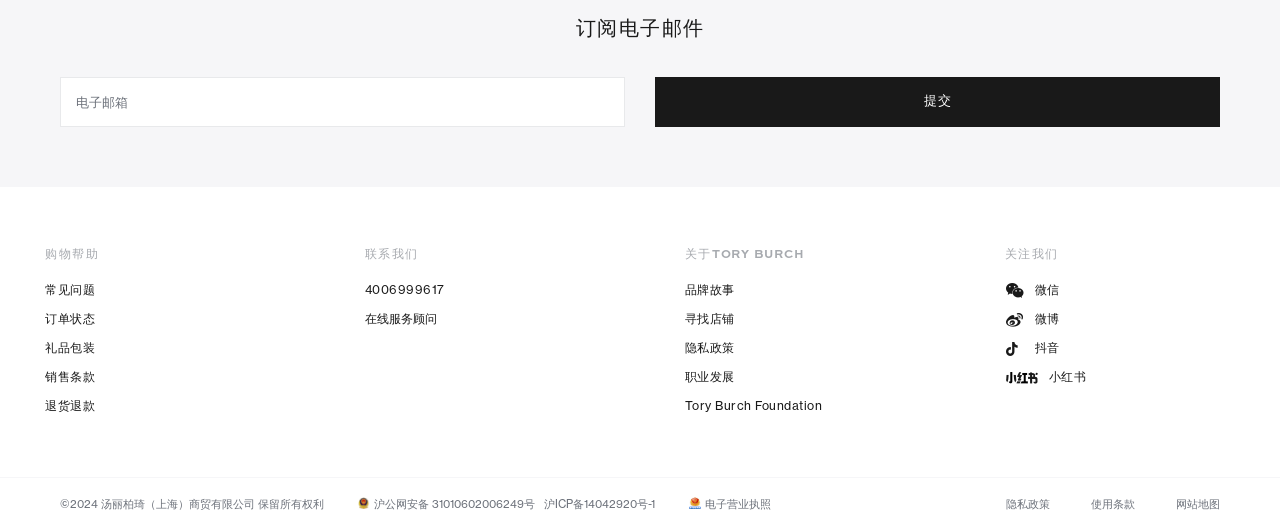Determine the bounding box coordinates of the clickable element to complete this instruction: "check shopping help". Provide the coordinates in the format of four float numbers between 0 and 1, [left, top, right, bottom].

[0.035, 0.468, 0.077, 0.491]